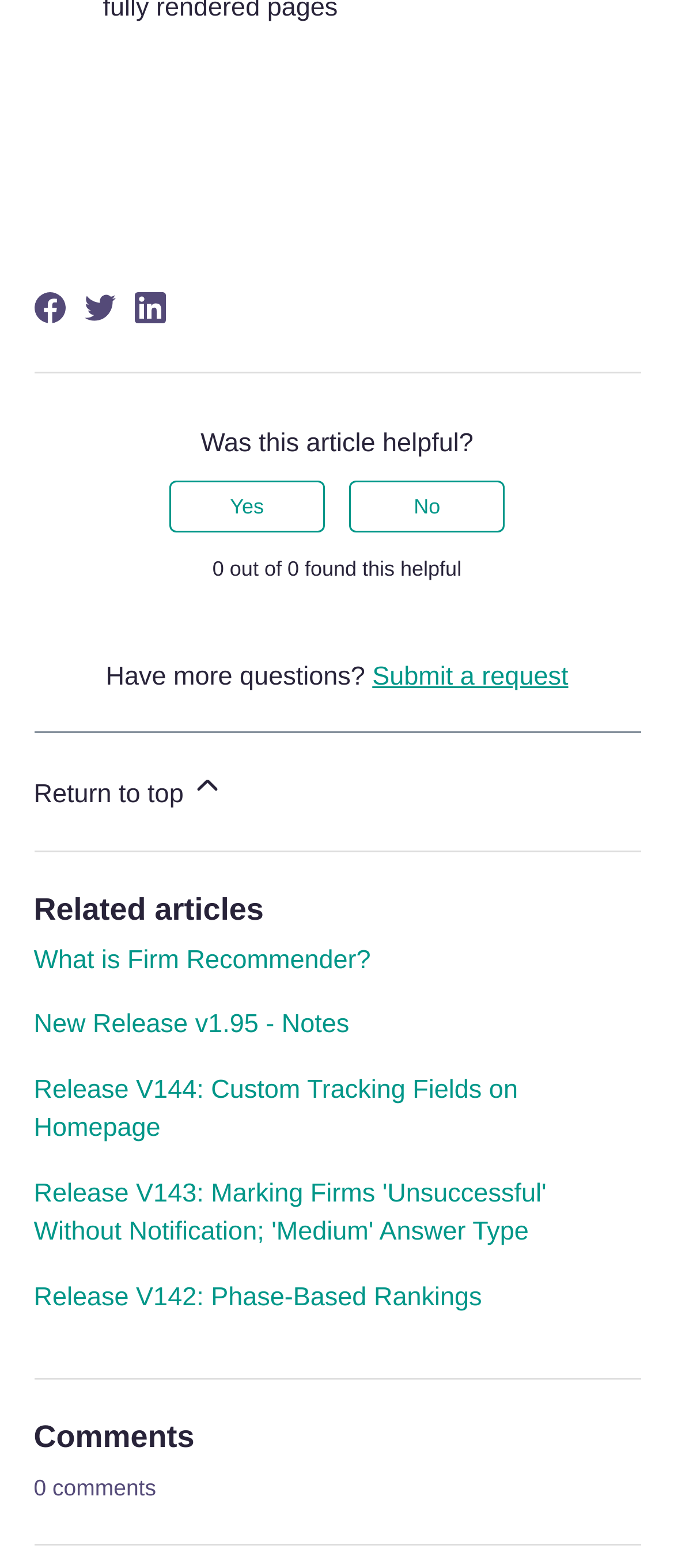Please determine the bounding box coordinates for the UI element described here. Use the format (top-left x, top-left y, bottom-right x, bottom-right y) with values bounded between 0 and 1: Release V142: Phase-Based Rankings

[0.05, 0.818, 0.715, 0.837]